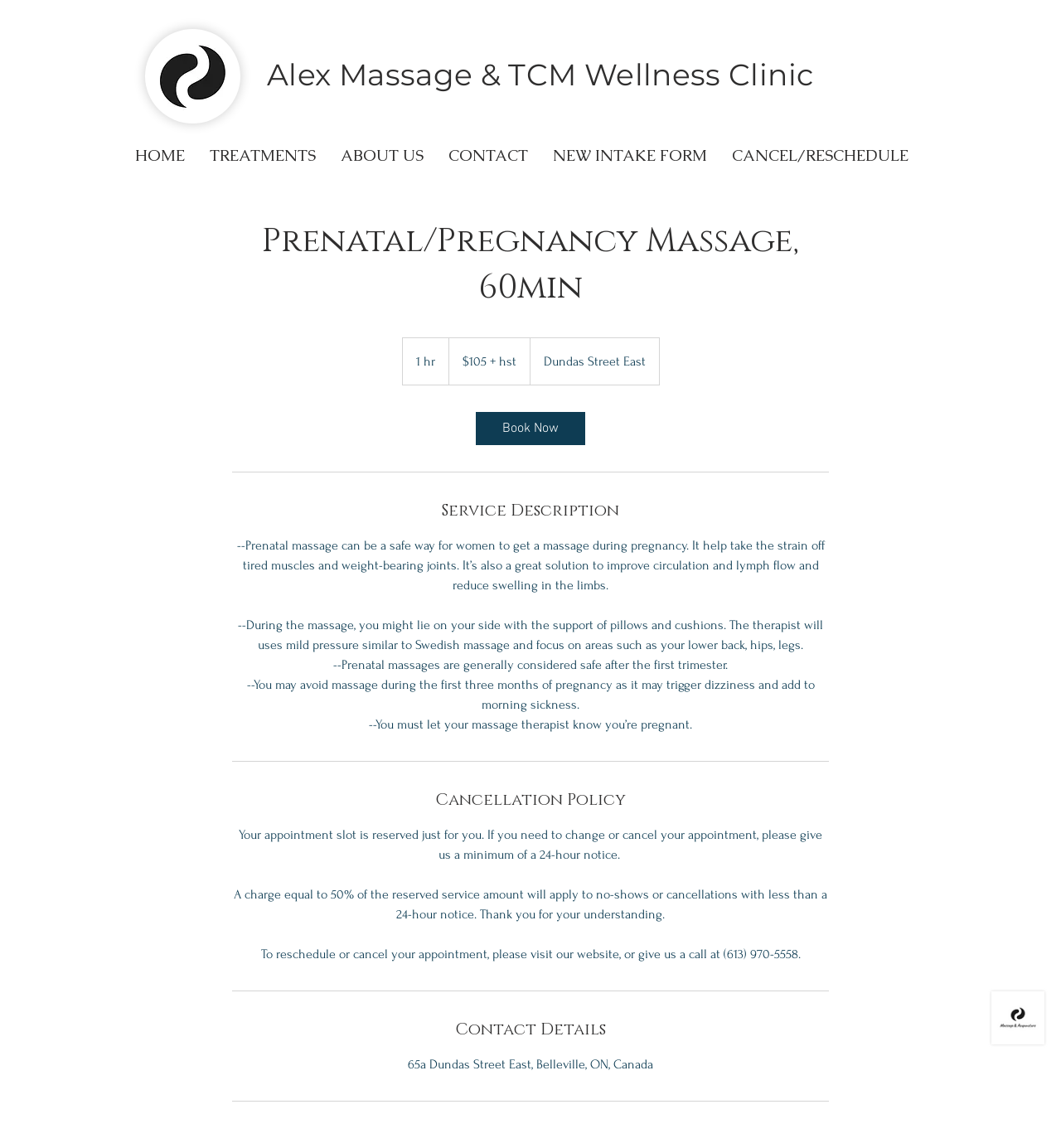Please answer the following question using a single word or phrase: 
What is the focus of the massage therapy during pregnancy?

Lower back, hips, legs